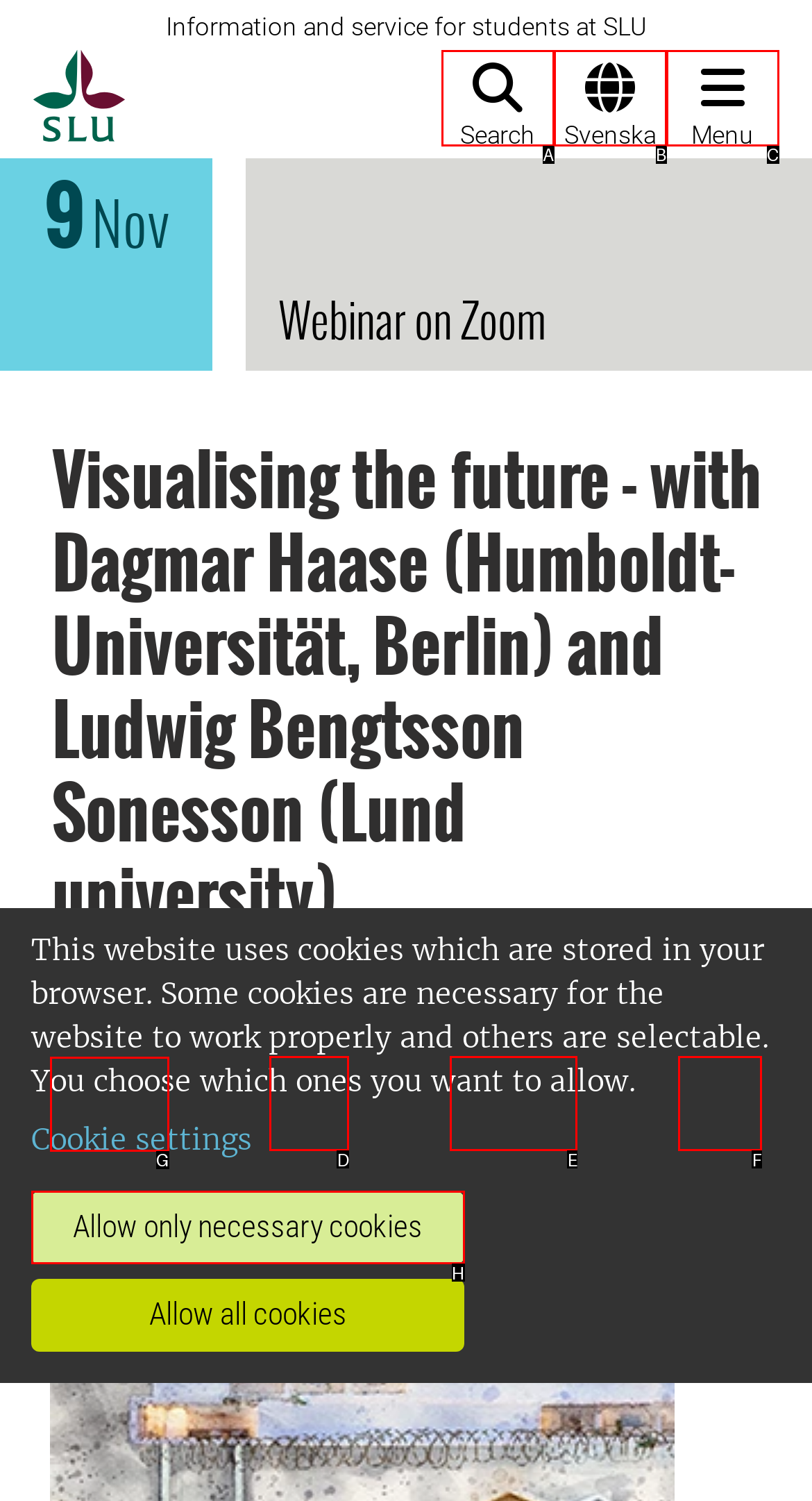Find the appropriate UI element to complete the task: Contact us. Indicate your choice by providing the letter of the element.

G